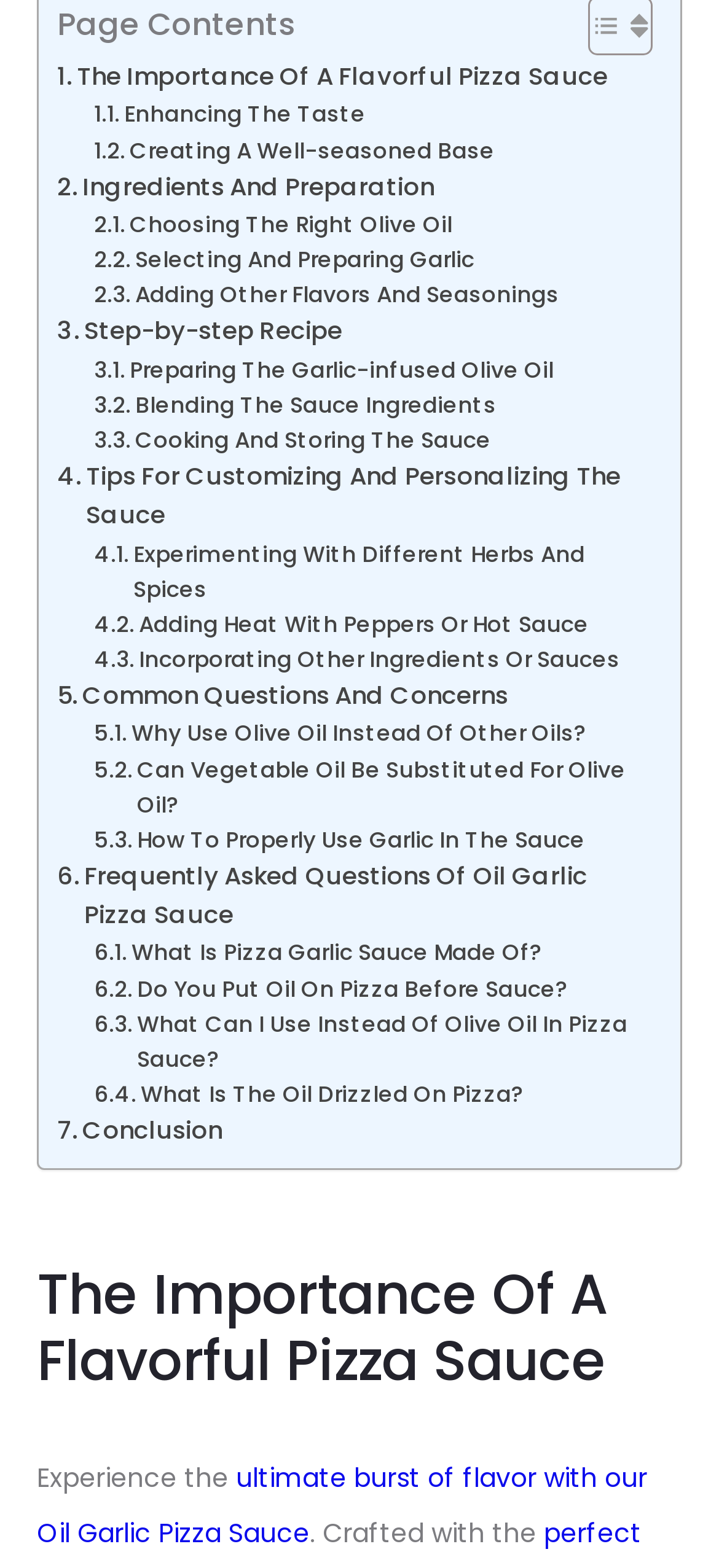What is the role of garlic in the pizza sauce recipe?
Using the information from the image, provide a comprehensive answer to the question.

Based on the links and headings, it appears that garlic is an essential ingredient in the pizza sauce recipe, and its purpose is to add flavor to the sauce.